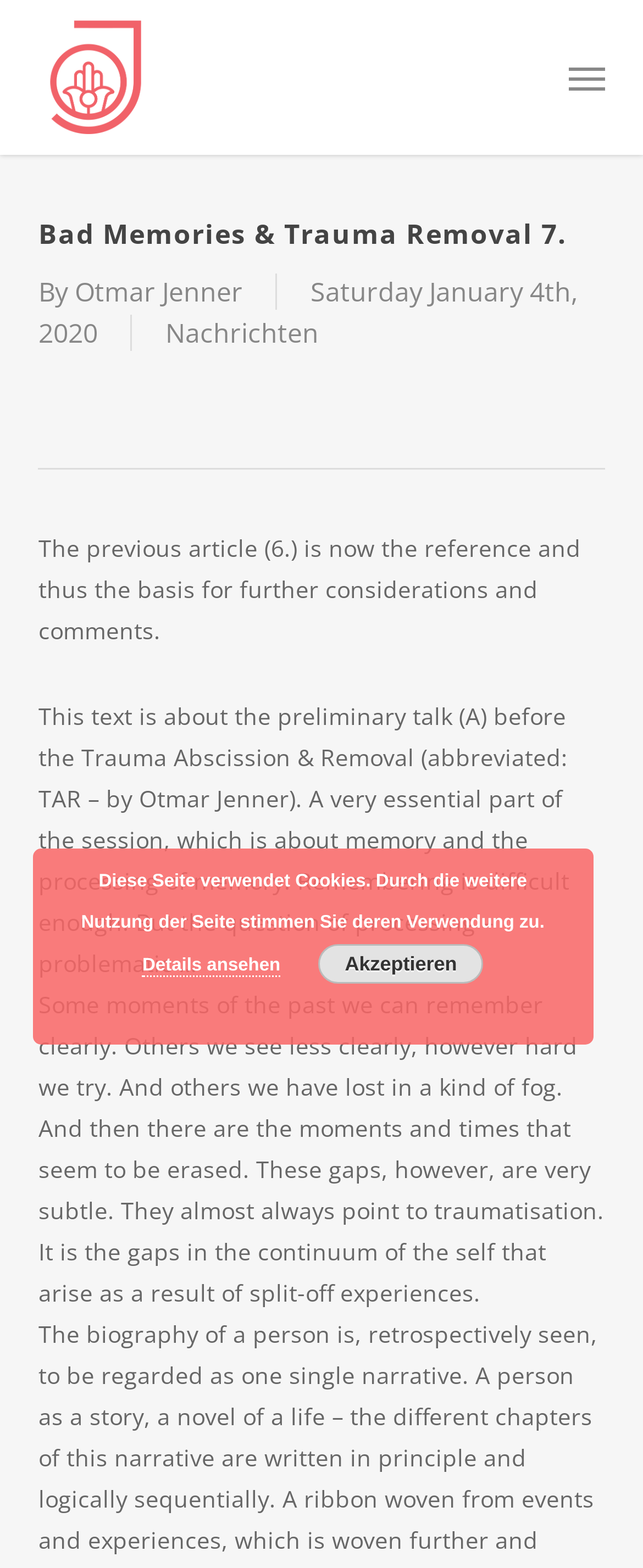Respond with a single word or short phrase to the following question: 
What is the purpose of the preliminary talk?

Processing of memory